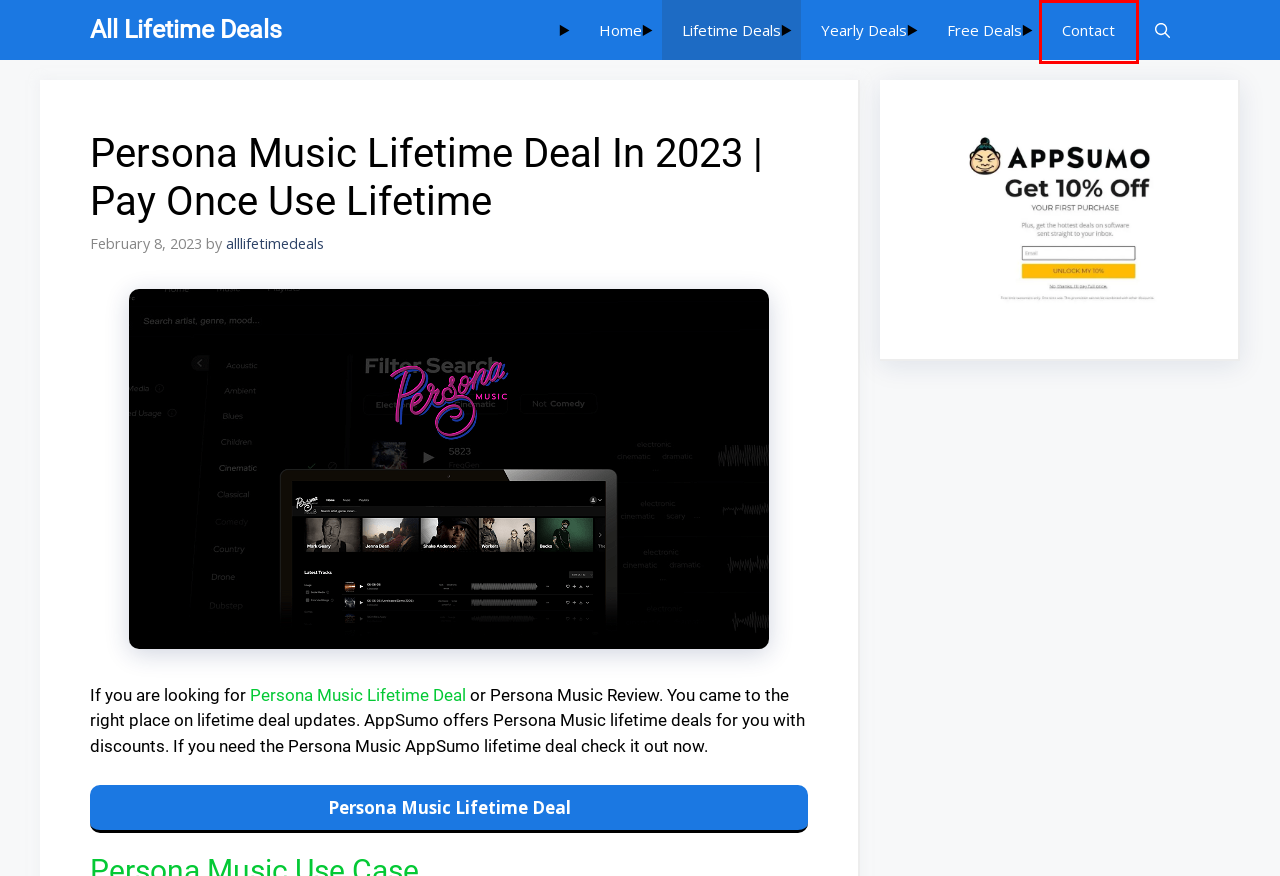Look at the screenshot of a webpage with a red bounding box and select the webpage description that best corresponds to the new page after clicking the element in the red box. Here are the options:
A. Yearly Deals | All Lifetime Deals
B. Filmstro Lifetime Deal $59 | Customize Royalty-Free Music
C. All Lifetime Deals | Upcoming Lifetime Deals Update
D. Lifetime Deals | All Lifetime Deals
E. Keyframe Audio Lifetime Deal In 2023 | Pay Once Use Lifetime
F. Persona Music - Copyright-free music for creators | AppSumo
G. Contact | All Lifetime Deals
H. Free Deals | All Lifetime Deals

G